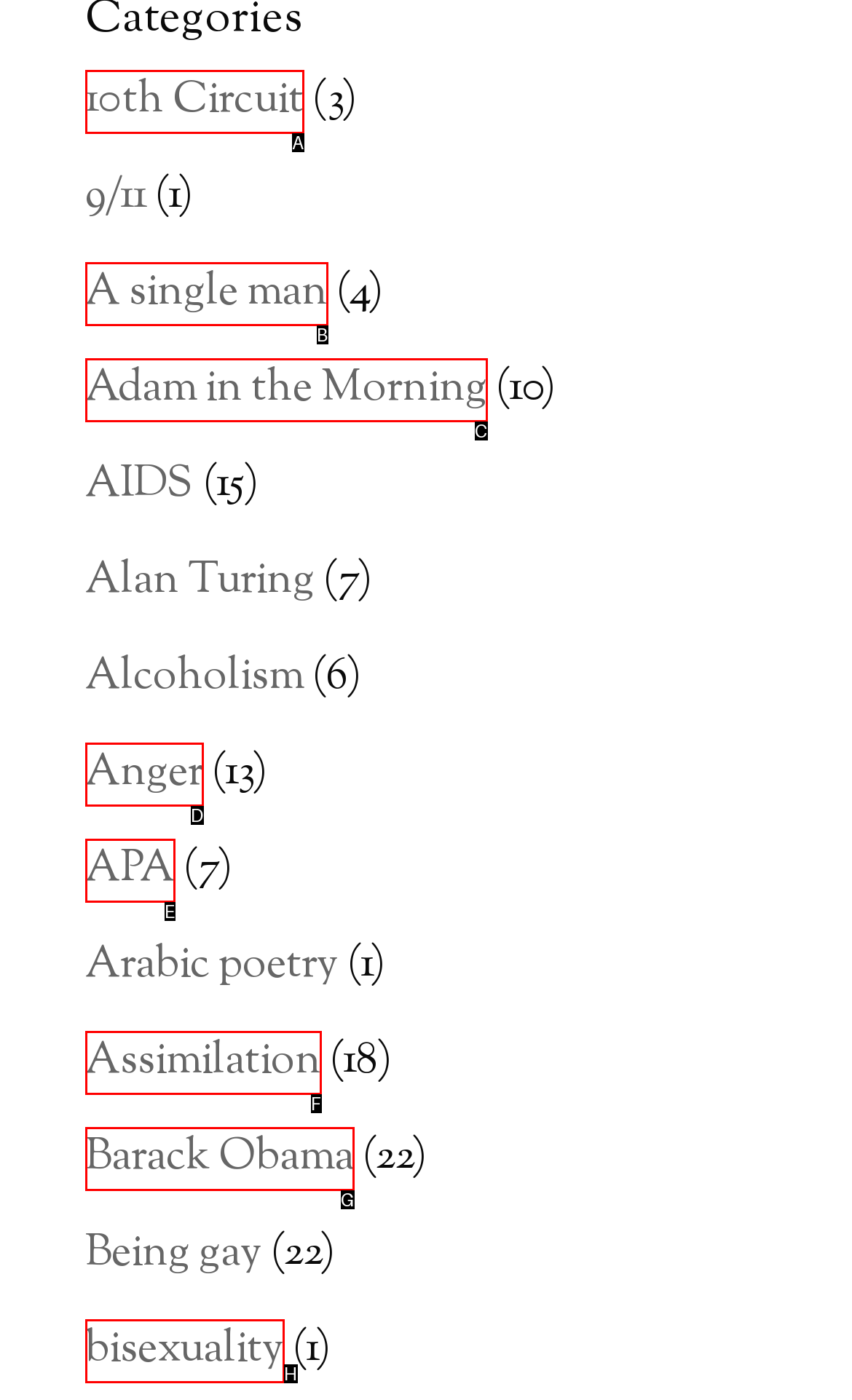Which option is described as follows: Anger
Answer with the letter of the matching option directly.

D